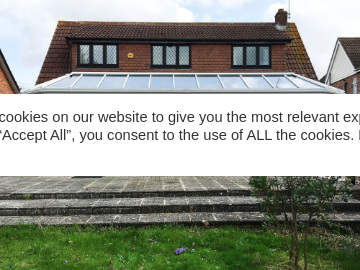Look at the image and write a detailed answer to the question: 
What is the purpose of the high-performance roof?

According to the caption, the high-performance roof is designed to maximize heat retention and light diffusion, allowing for year-round use of the conservatory.